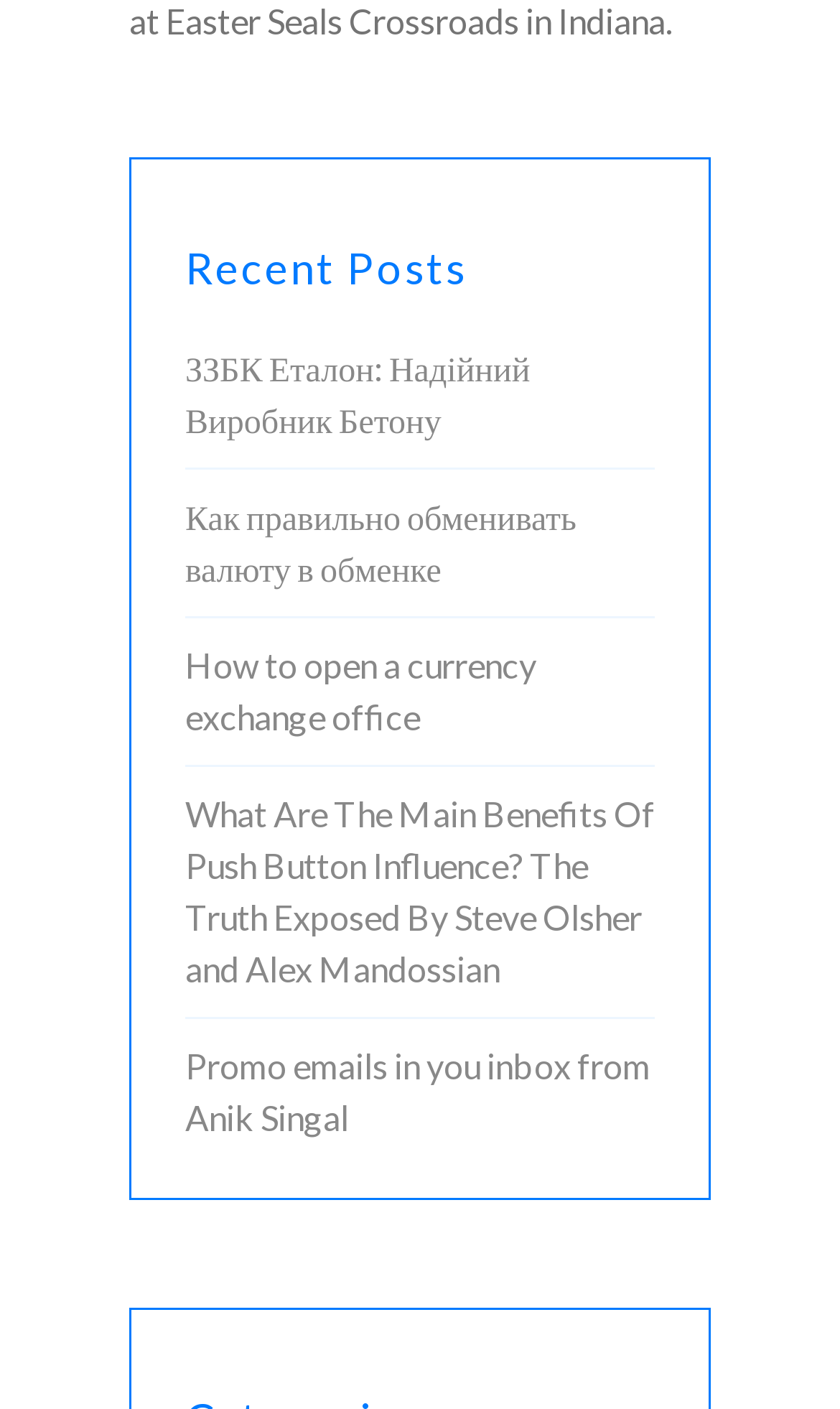Using the provided element description: "1-on-1 writer chat", determine the bounding box coordinates of the corresponding UI element in the screenshot.

None